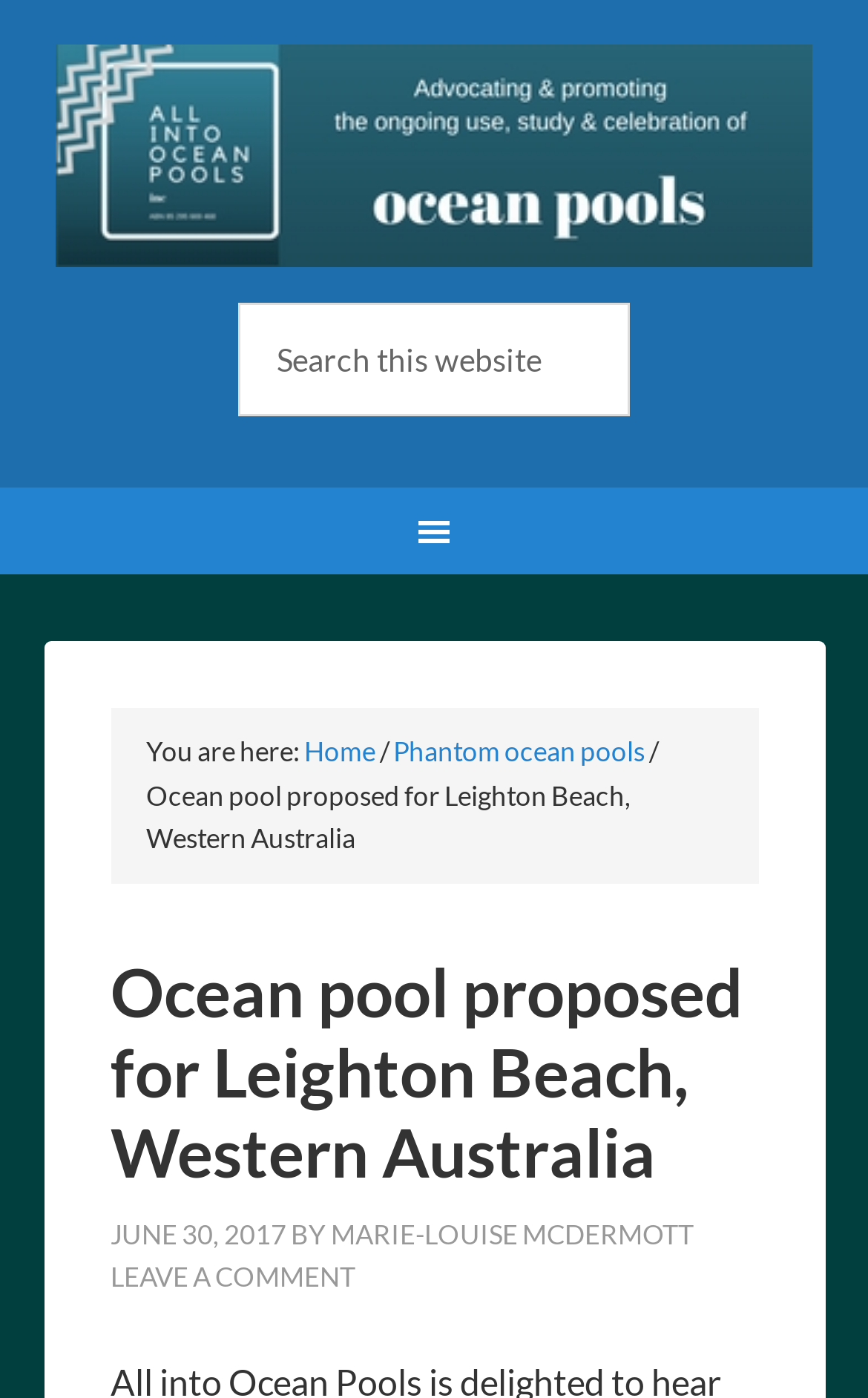Elaborate on the webpage's design and content in a detailed caption.

The webpage is about a proposed ocean pool at Leighton Beach, Western Australia. At the top, there is a link to "ALL INTO OCEAN POOLS INC" taking up most of the width. Below it, there is a search bar with a "Search" button on the right side. 

Underneath, there is a main navigation menu with a "You are here:" label, followed by a breadcrumb trail consisting of links to "Home" and "Phantom ocean pools" separated by slash symbols. 

The main content of the page is an article with a heading "Ocean pool proposed for Leighton Beach, Western Australia" which spans across most of the width. The article is dated "JUNE 30, 2017" and is written by "MARIE-LOUISE MCDERMOTT". There is also a "LEAVE A COMMENT" link at the bottom of the article.